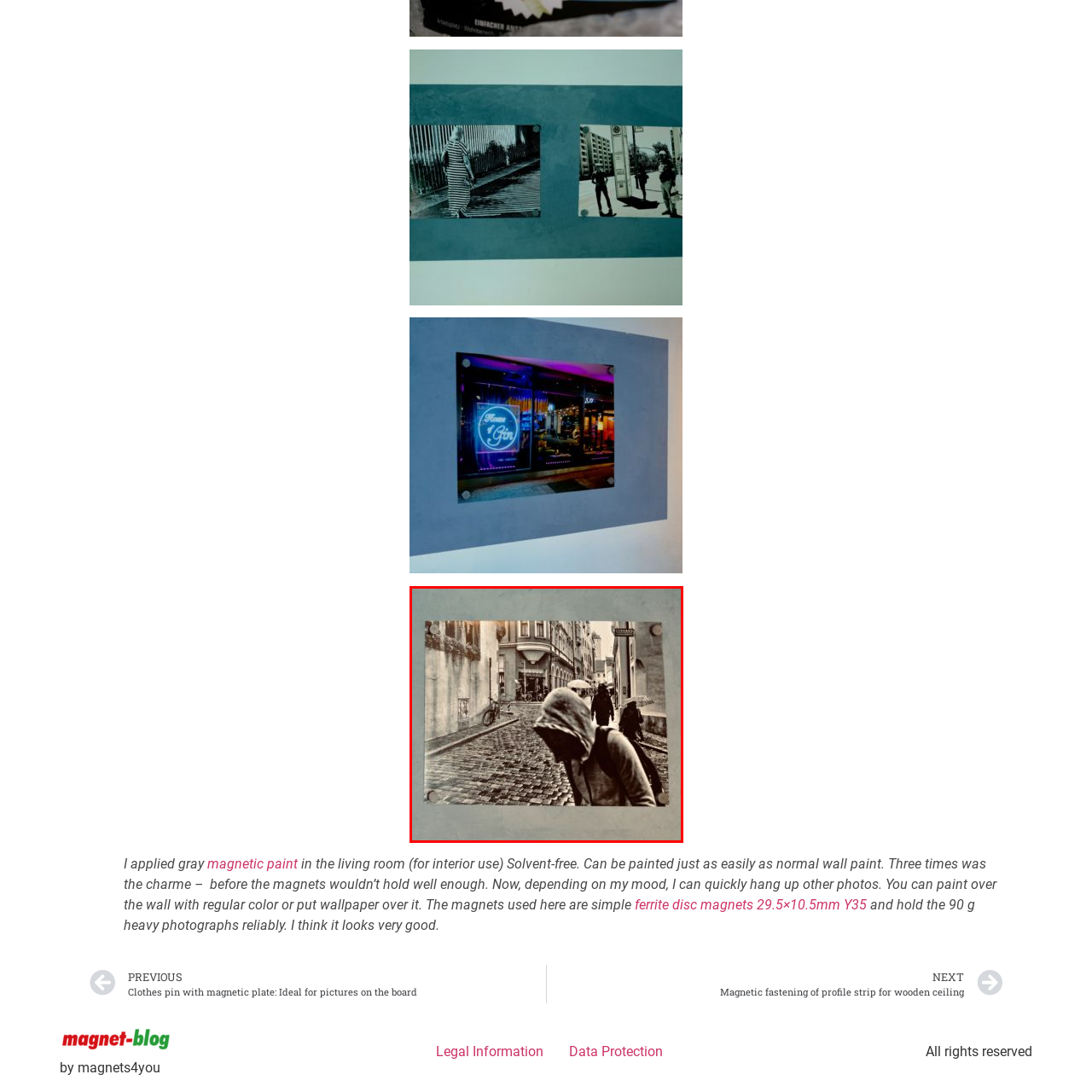Identify the content inside the red box and answer the question using a brief word or phrase: What is the person in the foreground doing?

Walking